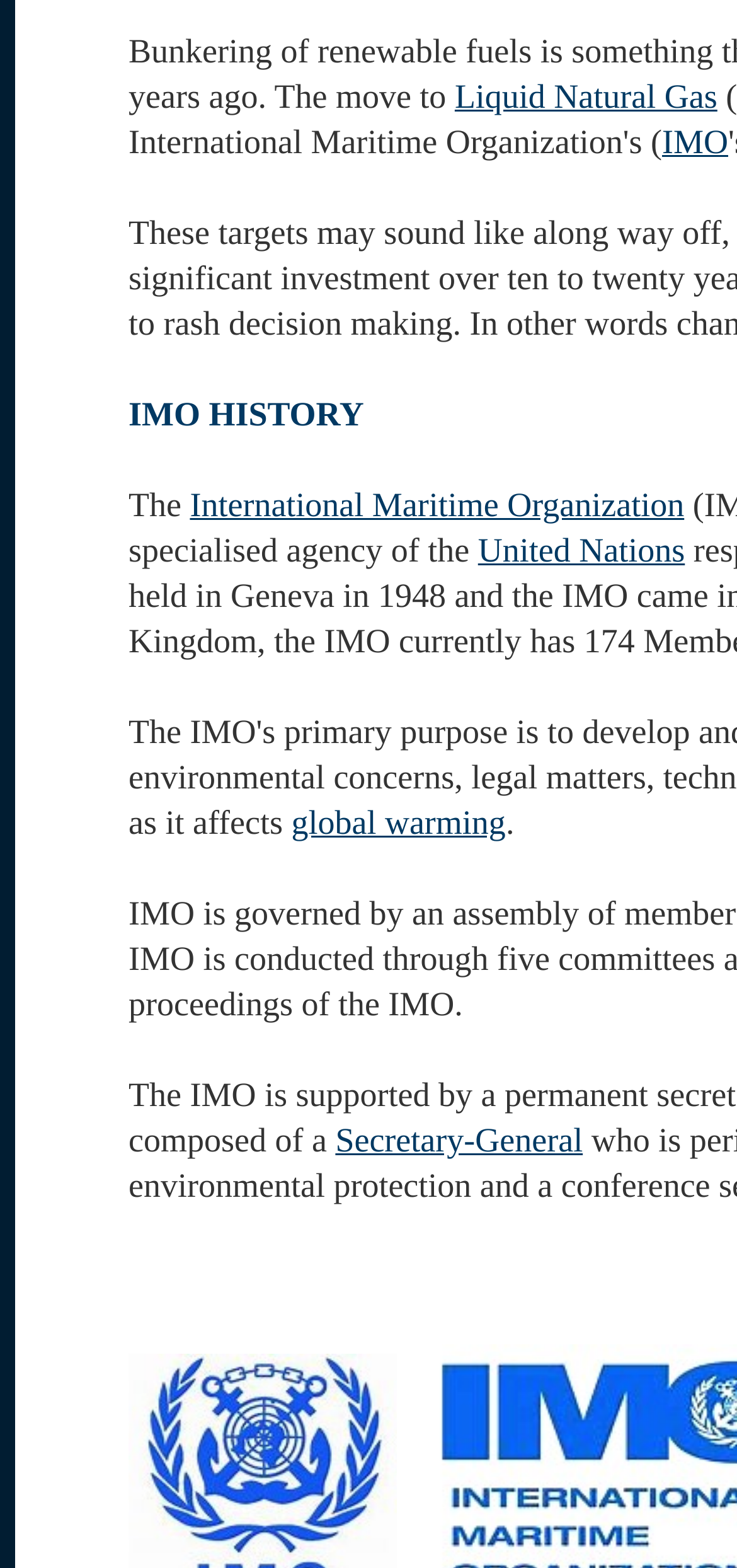What is the parent organization of IMO?
Using the image, respond with a single word or phrase.

United Nations